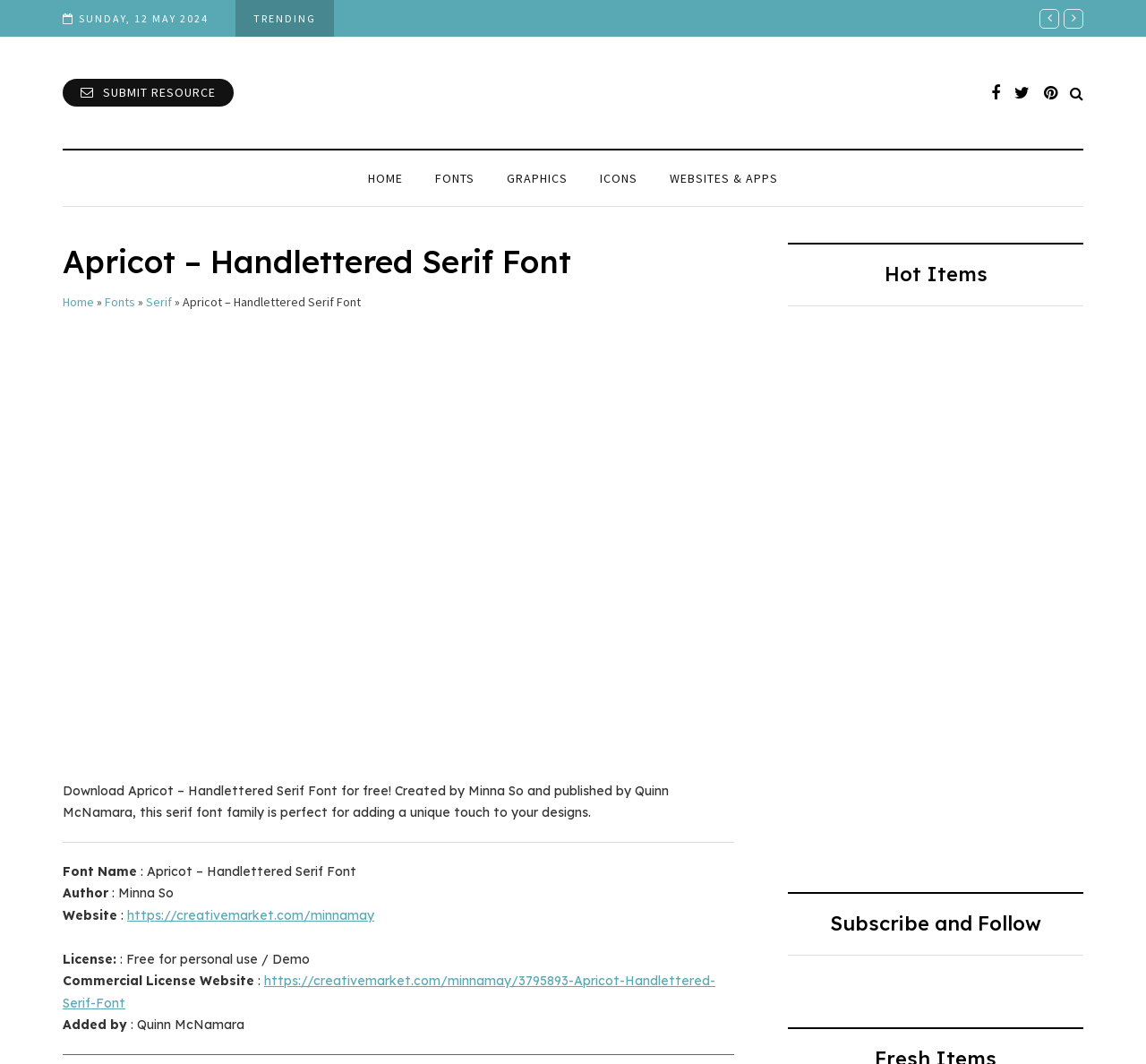Identify the main title of the webpage and generate its text content.

Apricot – Handlettered Serif Font